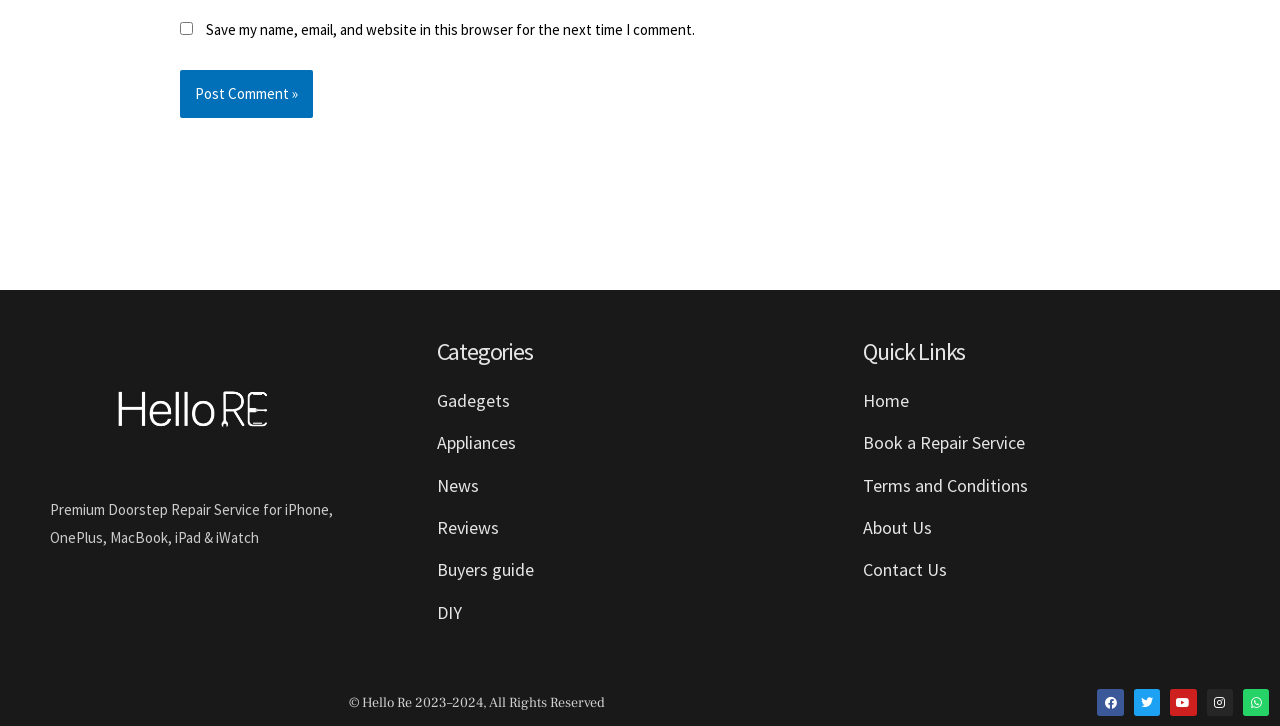Can you show the bounding box coordinates of the region to click on to complete the task described in the instruction: "Book a repair service"?

[0.674, 0.587, 0.992, 0.633]